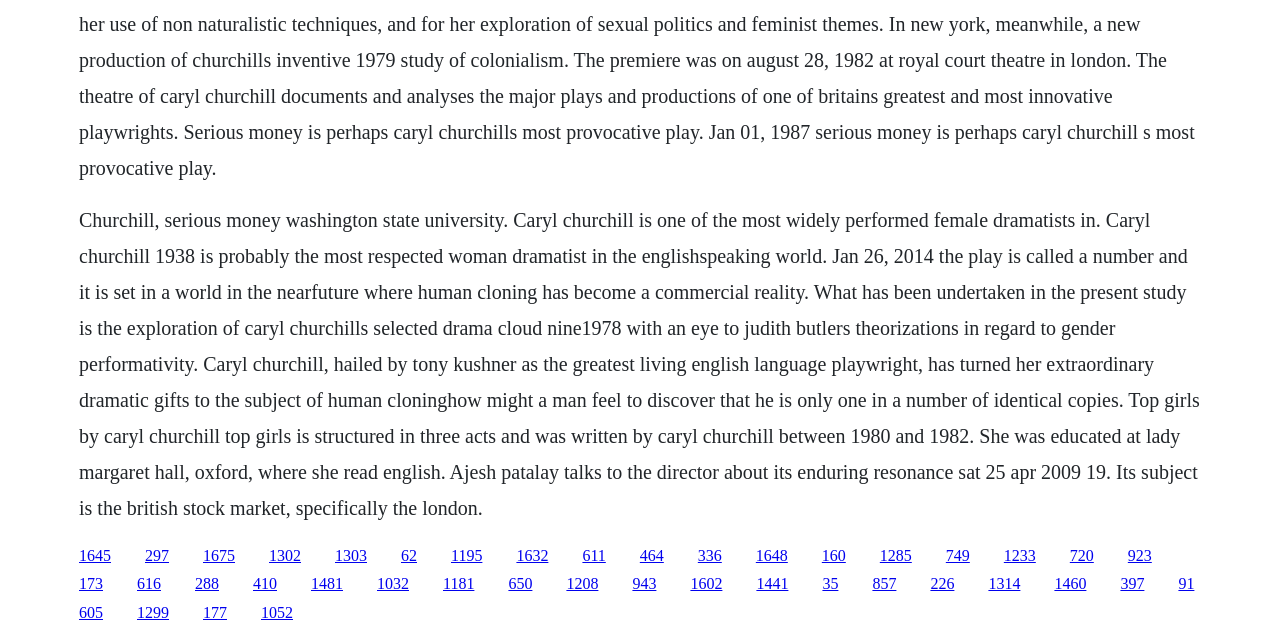Find the bounding box coordinates of the clickable region needed to perform the following instruction: "Read about Caryl Churchill's biography". The coordinates should be provided as four float numbers between 0 and 1, i.e., [left, top, right, bottom].

[0.062, 0.328, 0.937, 0.815]